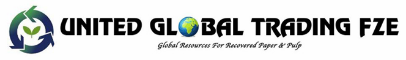What is the scope of the company's clientele?
Based on the screenshot, give a detailed explanation to answer the question.

The tagline 'Global Resources for Recycled Paper & Pulp' and the company name 'United Global Trading FZE' suggest that the company caters to a worldwide clientele, emphasizing its global outreach and collaboration.